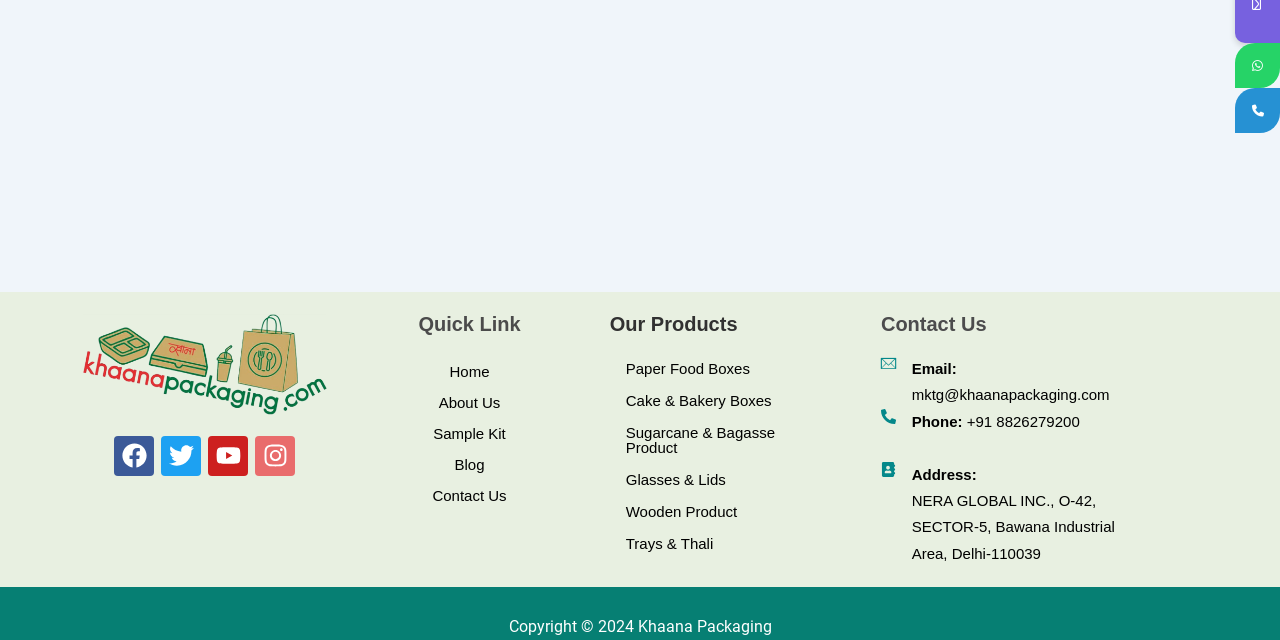Provide the bounding box coordinates of the HTML element described by the text: "parent_node: VOTRE E-MAIL name="subscribe" value="D'accord"".

None